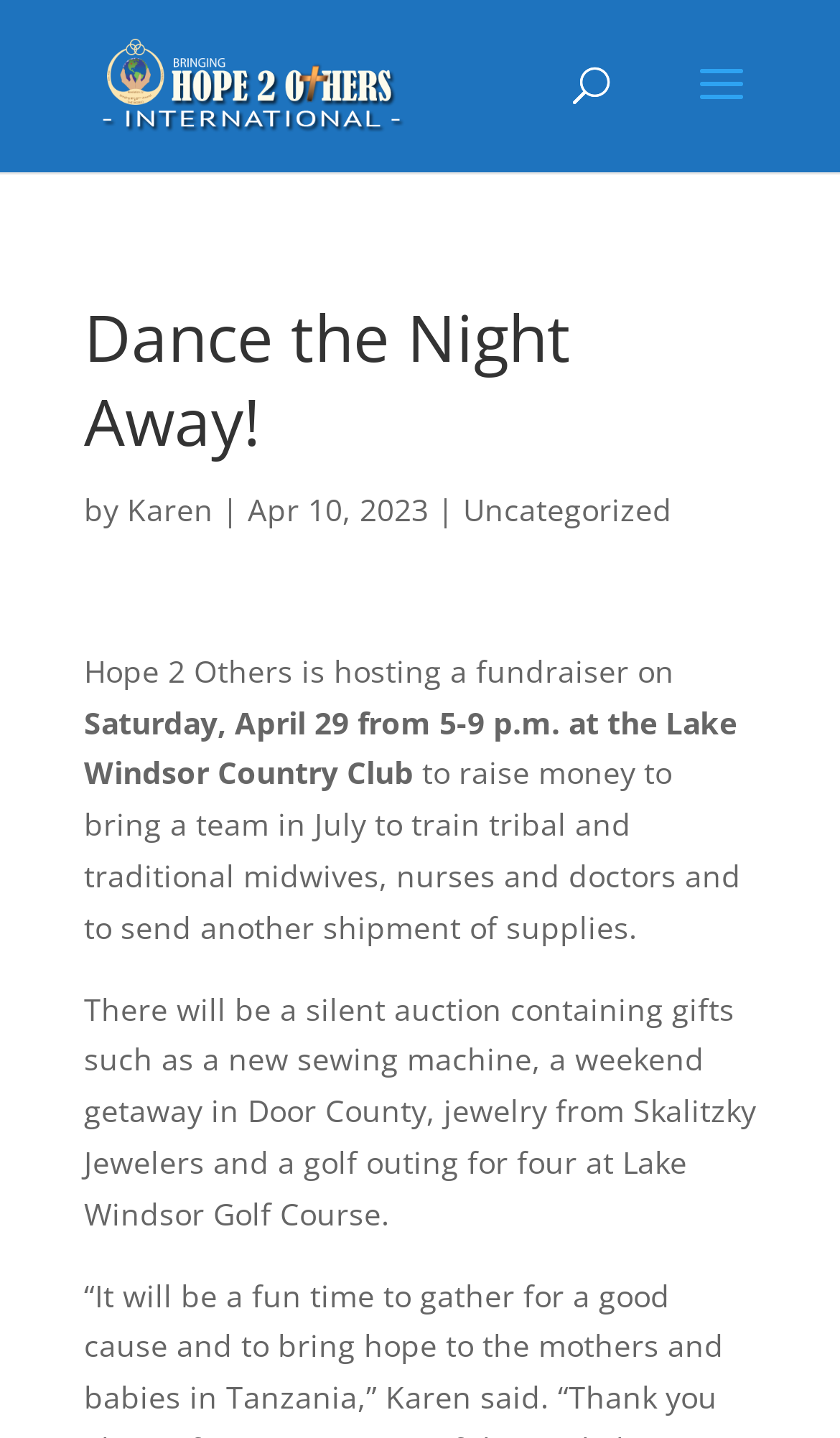Consider the image and give a detailed and elaborate answer to the question: 
What is the name of the event?

Based on the heading 'Dance the Night Away!' and the context of the webpage, it appears that 'Dance the Night Away' is the name of an event, likely a fundraiser.